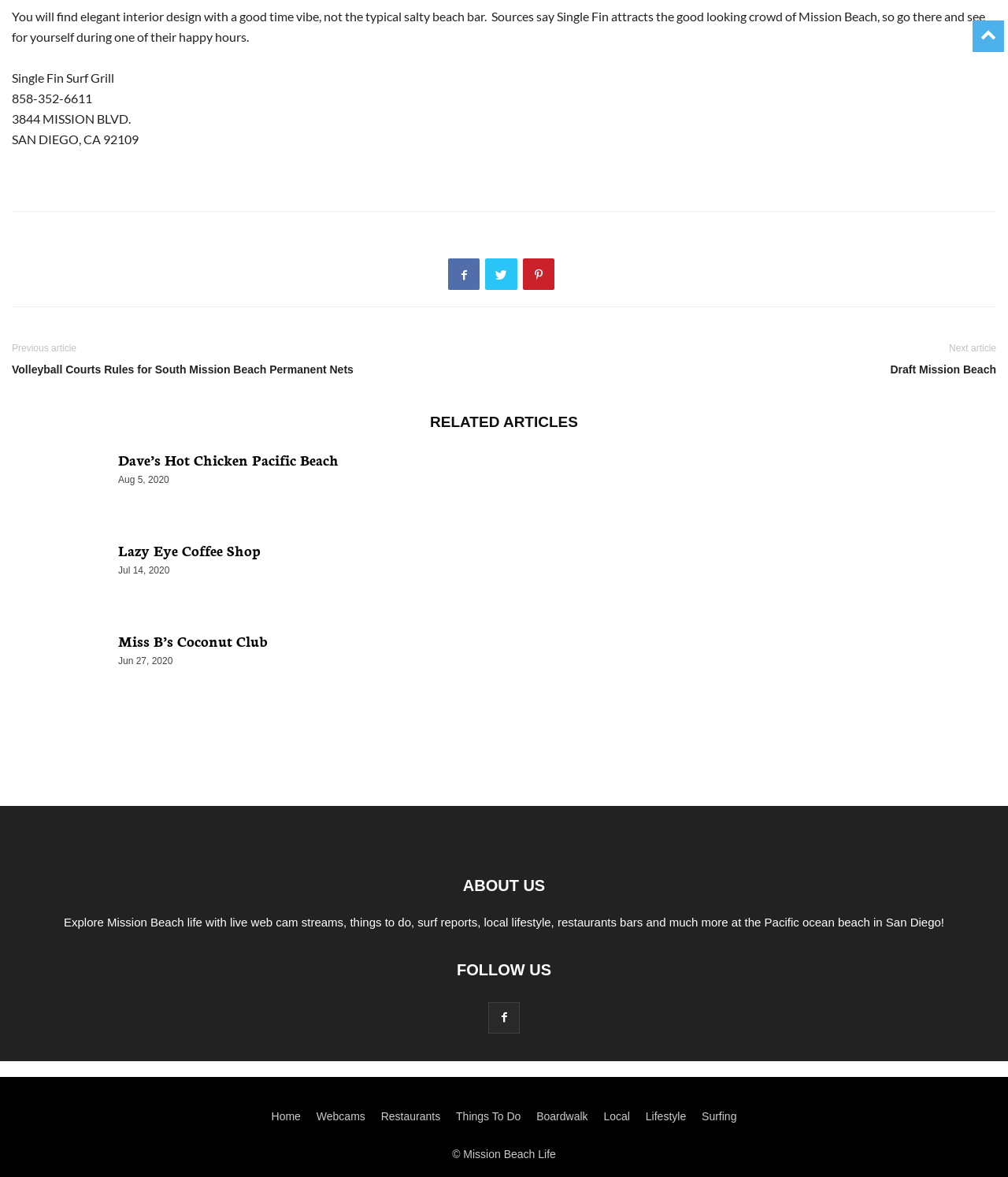Could you indicate the bounding box coordinates of the region to click in order to complete this instruction: "Follow on social media".

[0.484, 0.859, 0.516, 0.87]